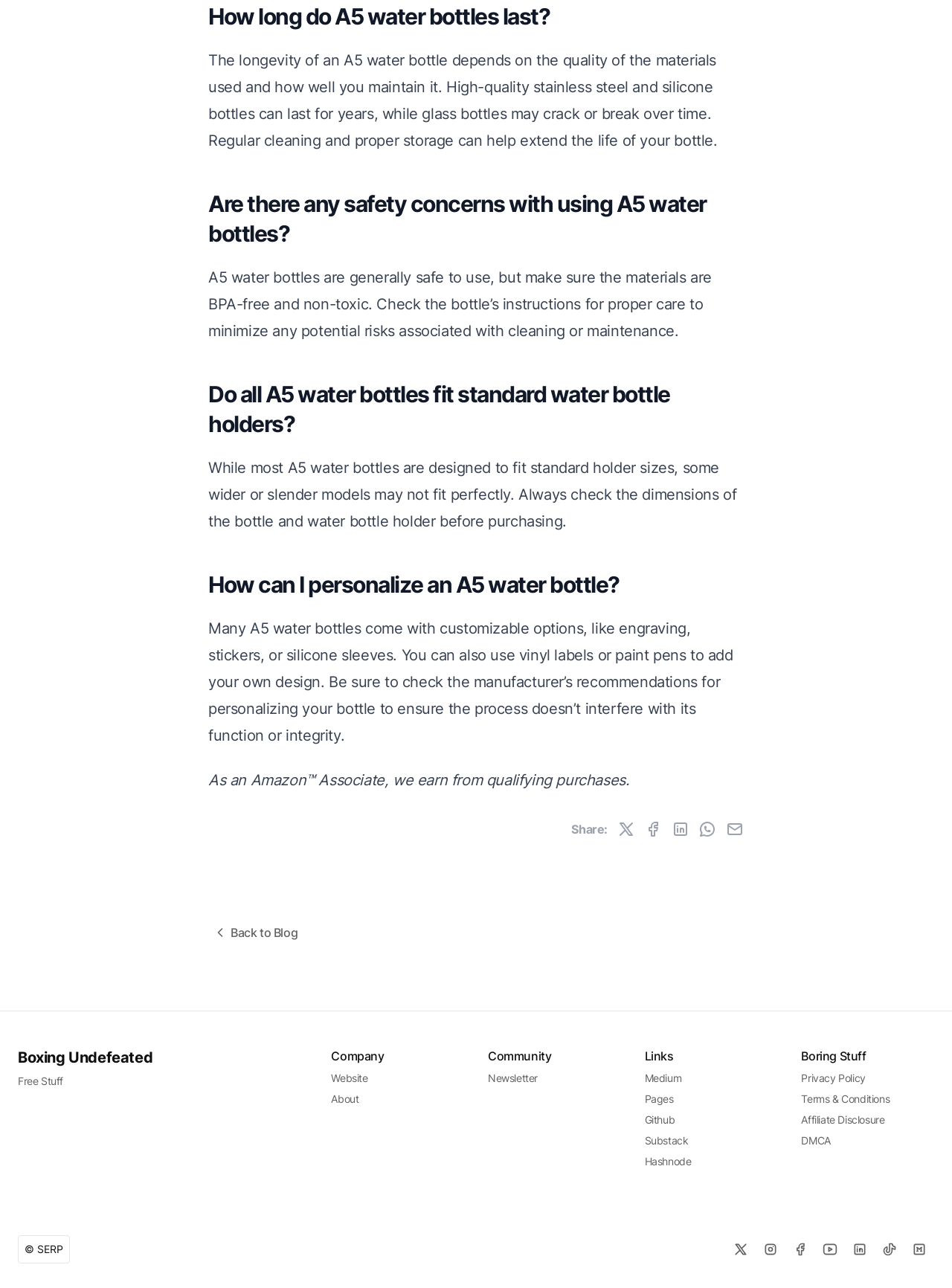Find the bounding box coordinates for the area you need to click to carry out the instruction: "Share on Twitter". The coordinates should be four float numbers between 0 and 1, indicated as [left, top, right, bottom].

[0.648, 0.637, 0.667, 0.651]